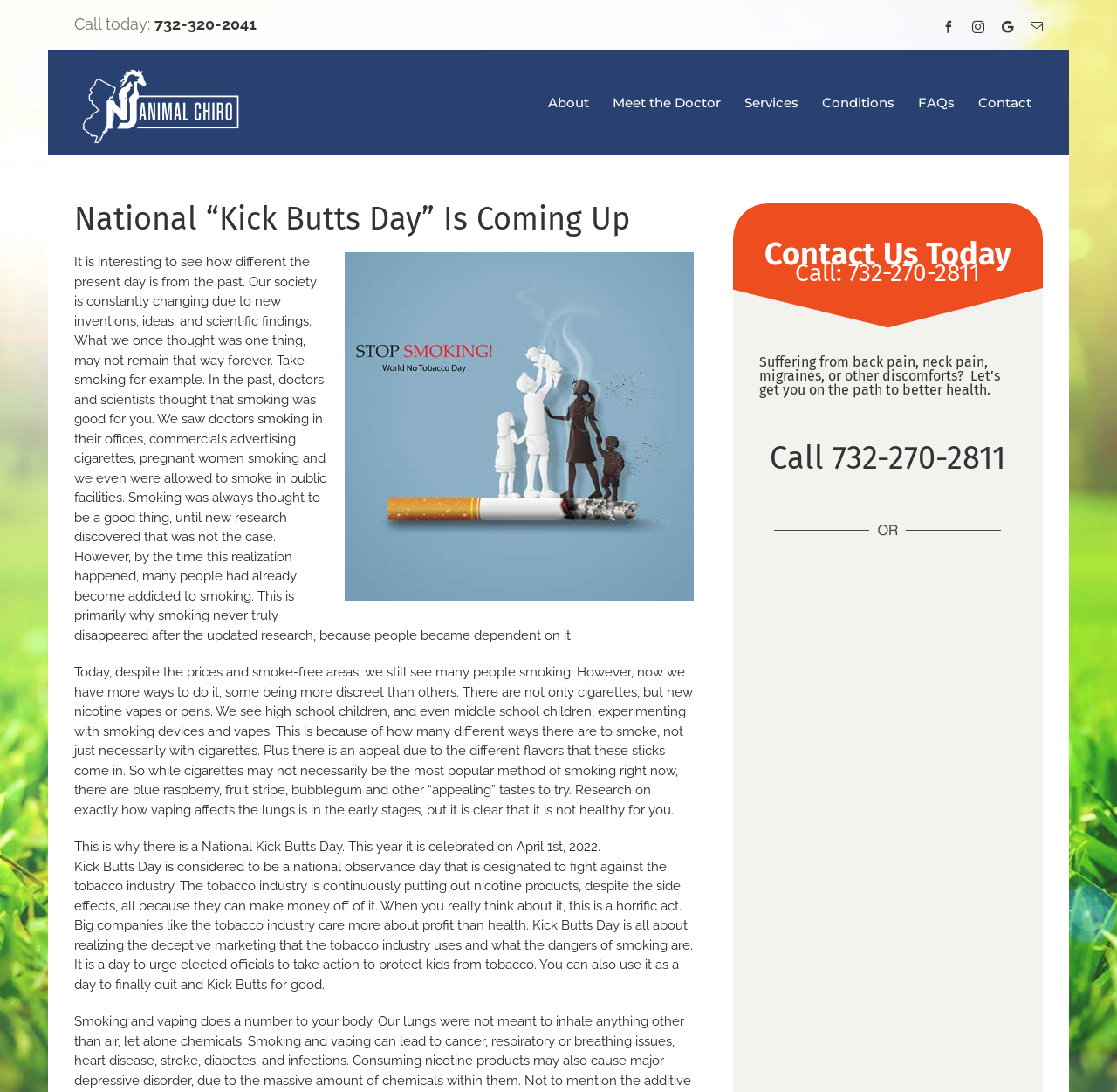Locate the bounding box coordinates of the UI element described by: "Meet the Doctor". The bounding box coordinates should consist of four float numbers between 0 and 1, i.e., [left, top, right, bottom].

[0.538, 0.046, 0.655, 0.141]